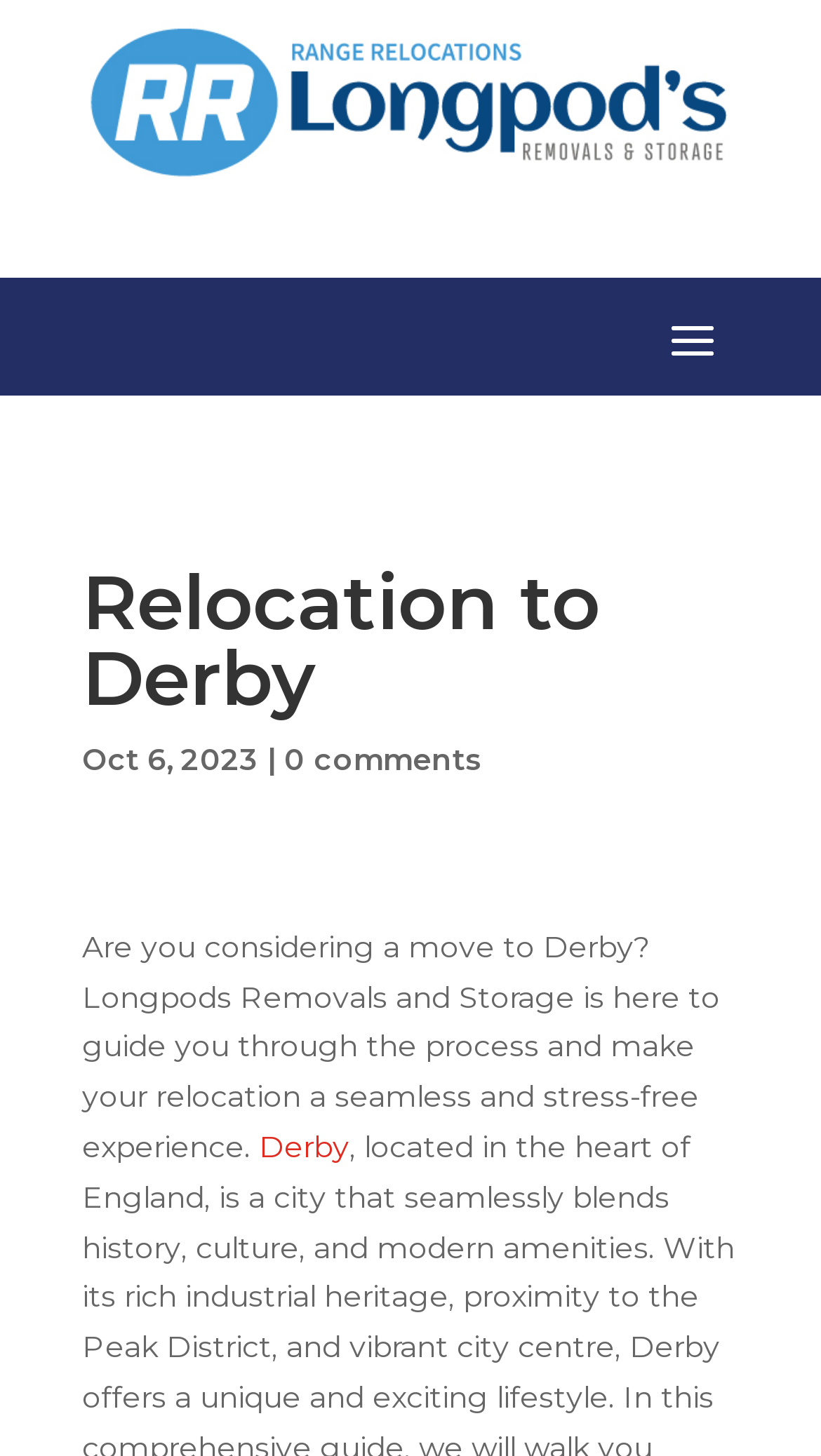Please give a one-word or short phrase response to the following question: 
What is the date mentioned on the webpage?

Oct 6, 2023